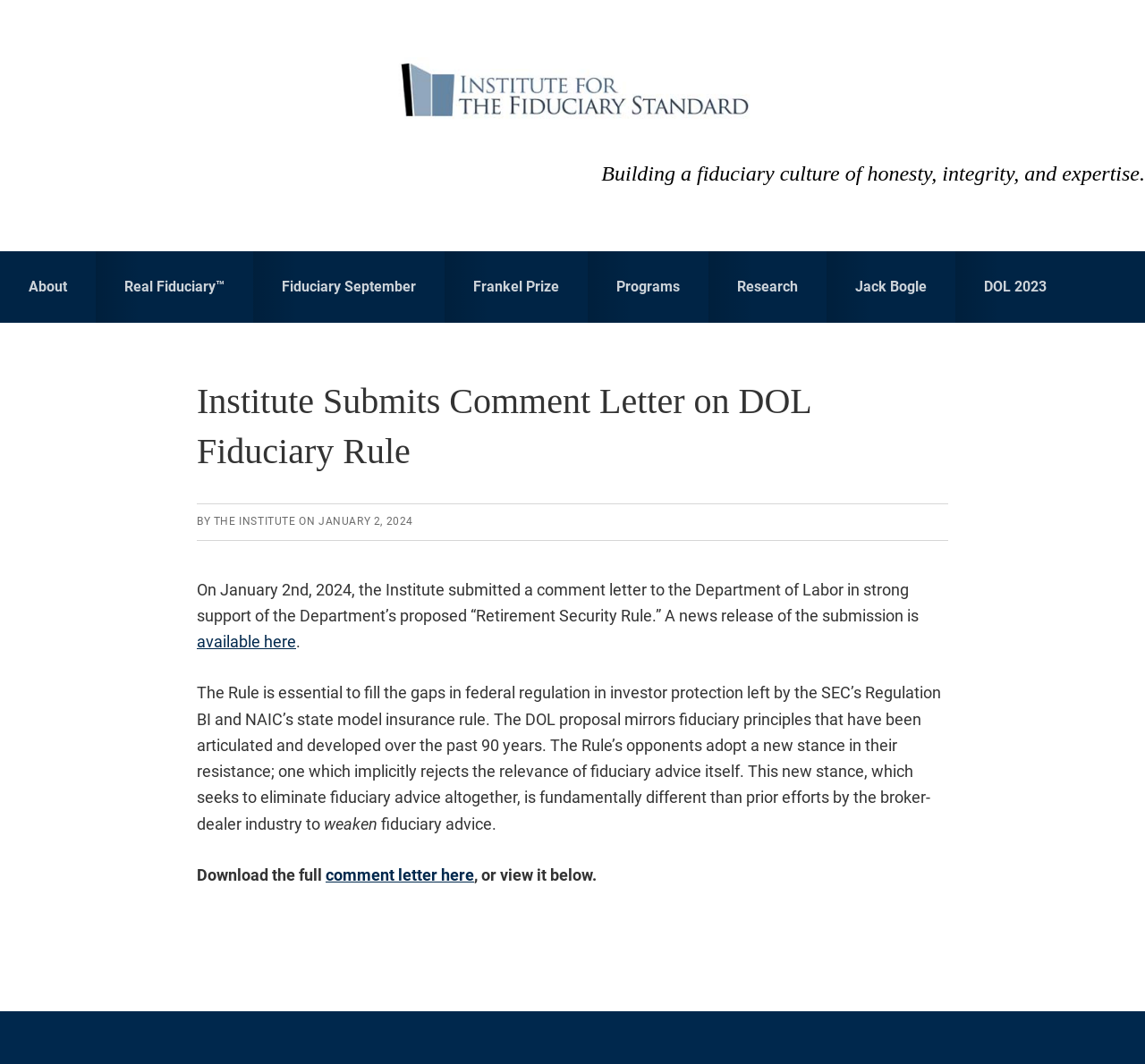Provide the bounding box coordinates of the area you need to click to execute the following instruction: "Learn more about the DOL 2023".

[0.834, 0.236, 0.939, 0.304]